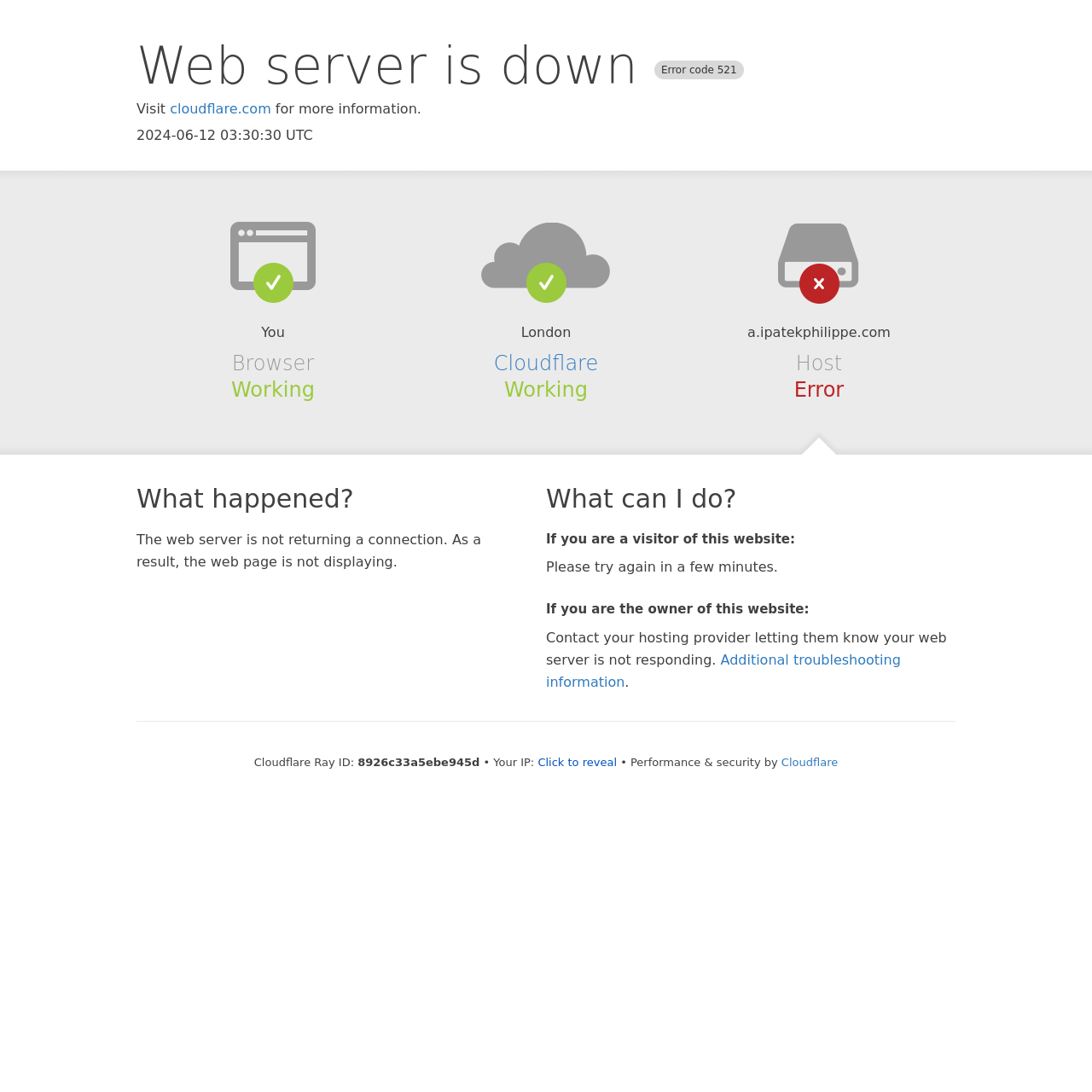What is the error code?
Please give a detailed and elaborate explanation in response to the question.

The error code is mentioned in the heading 'Web server is down Error code 521' at the top of the webpage.